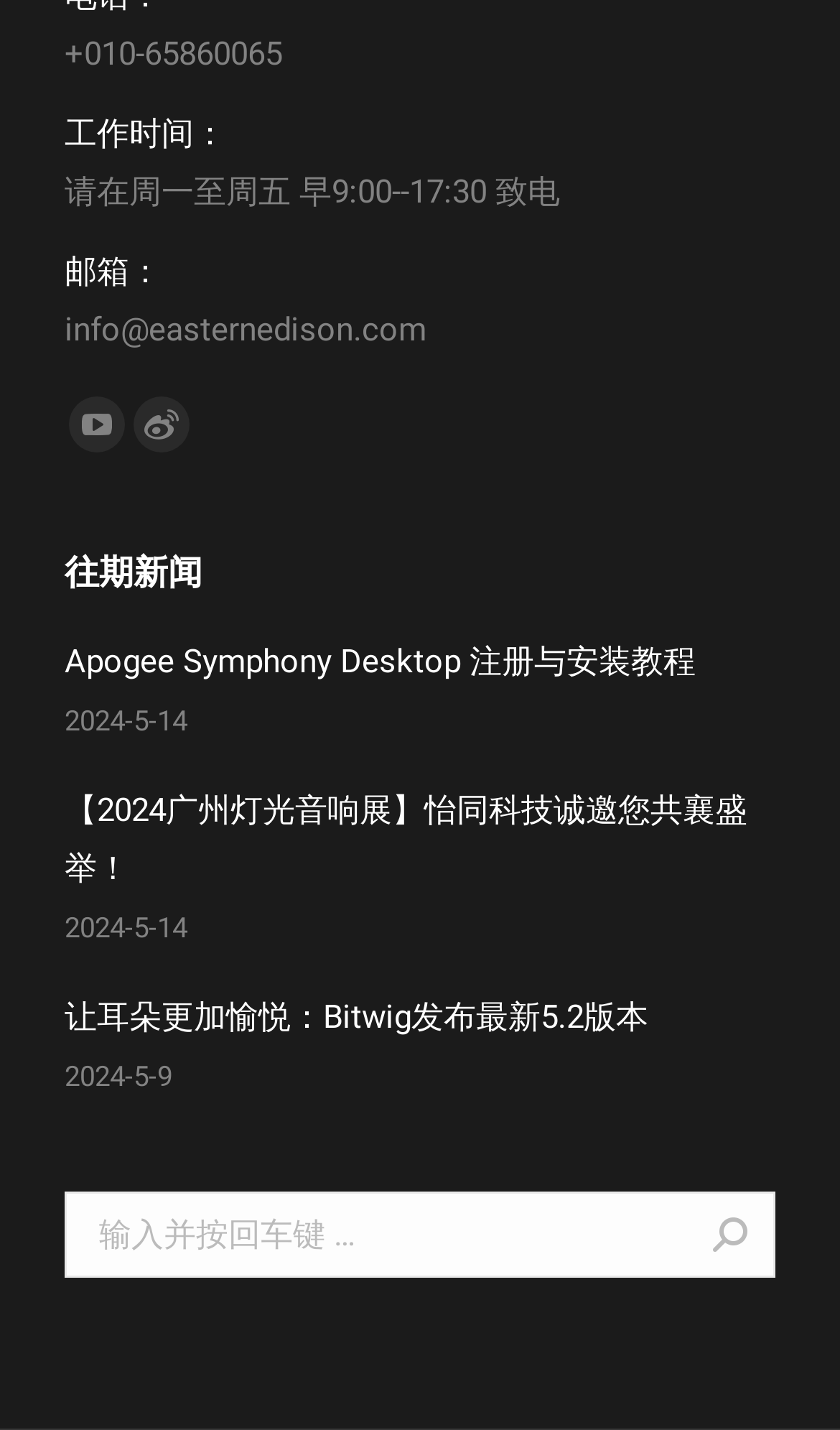What is the phone number to contact?
Based on the image, answer the question with a single word or brief phrase.

+010-65860065